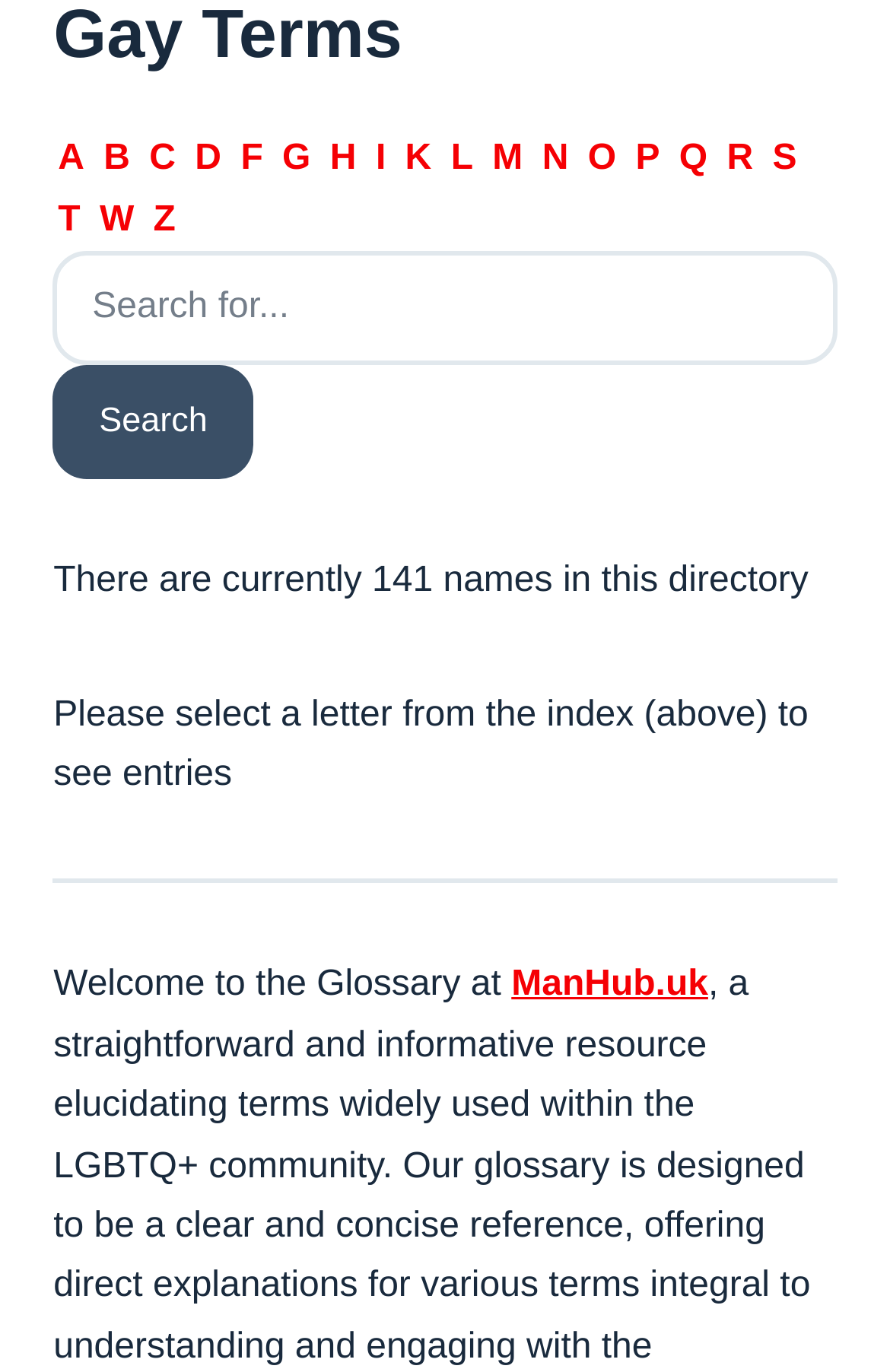Determine the bounding box coordinates of the clickable element to complete this instruction: "Click on letter A". Provide the coordinates in the format of four float numbers between 0 and 1, [left, top, right, bottom].

[0.06, 0.102, 0.1, 0.13]